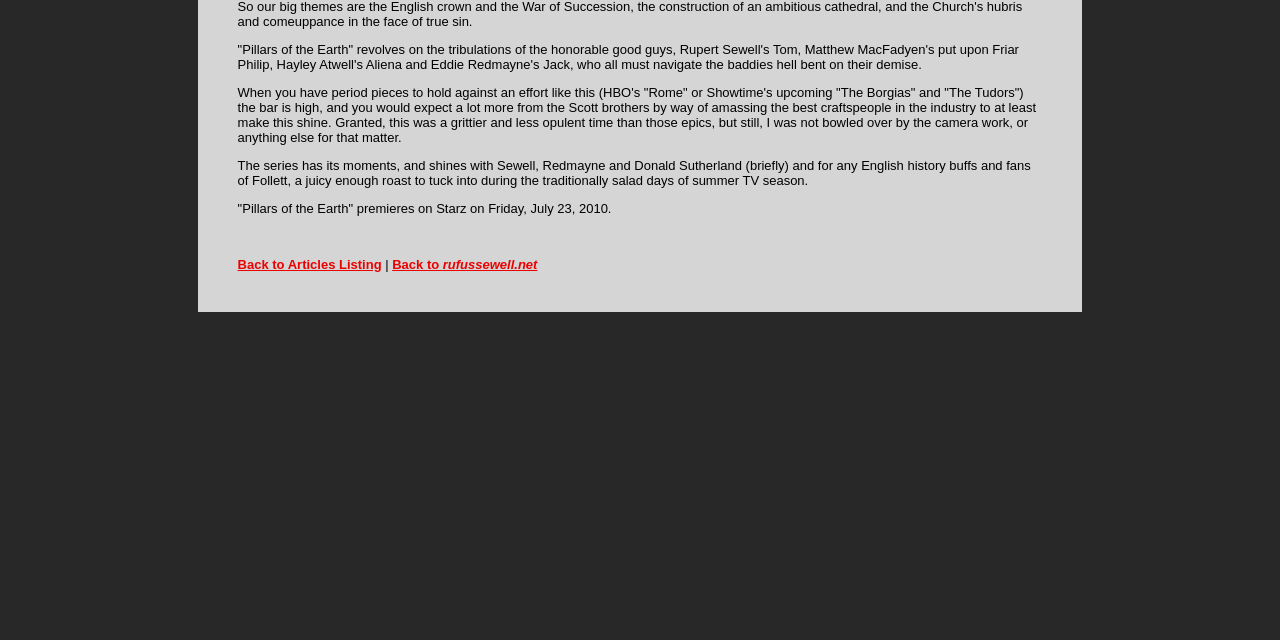Given the element description Home, specify the bounding box coordinates of the corresponding UI element in the format (top-left x, top-left y, bottom-right x, bottom-right y). All values must be between 0 and 1.

None